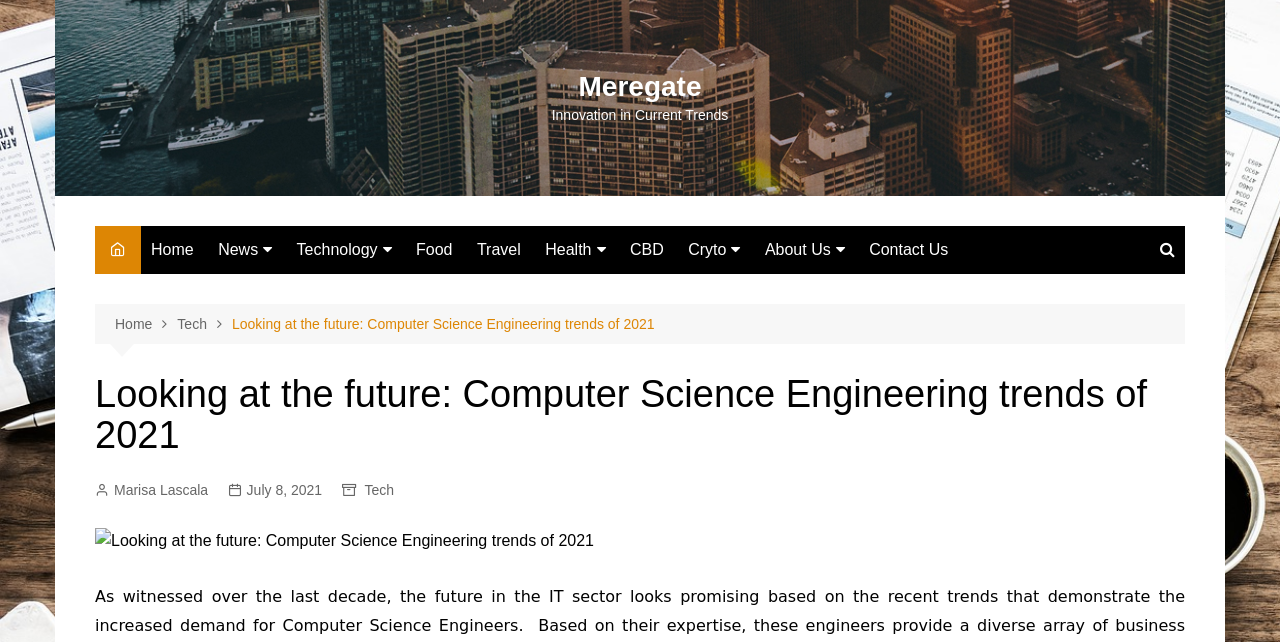Based on the image, please respond to the question with as much detail as possible:
What is the topic of the article?

I determined the topic of the article by reading the title 'Looking at the future: Computer Science Engineering trends of 2021', which clearly indicates that the article is about the trends in Computer Science Engineering.